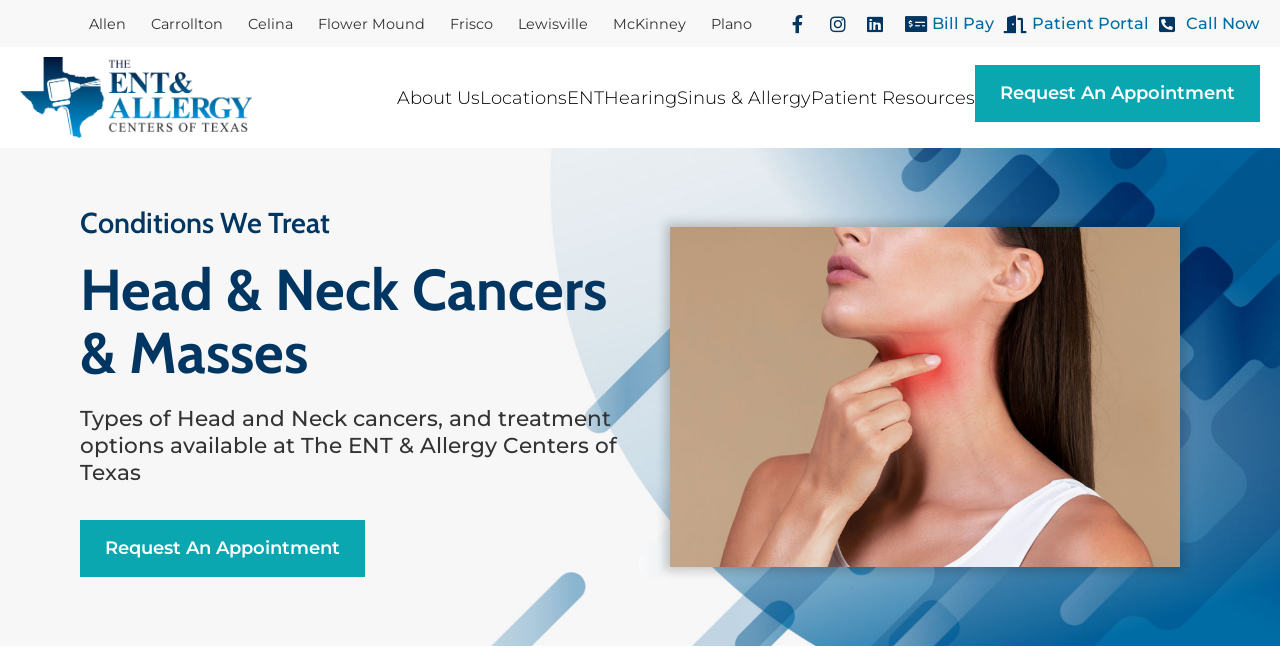Please identify the bounding box coordinates of the region to click in order to complete the given instruction: "View the Patient Portal". The coordinates should be four float numbers between 0 and 1, i.e., [left, top, right, bottom].

[0.784, 0.015, 0.897, 0.056]